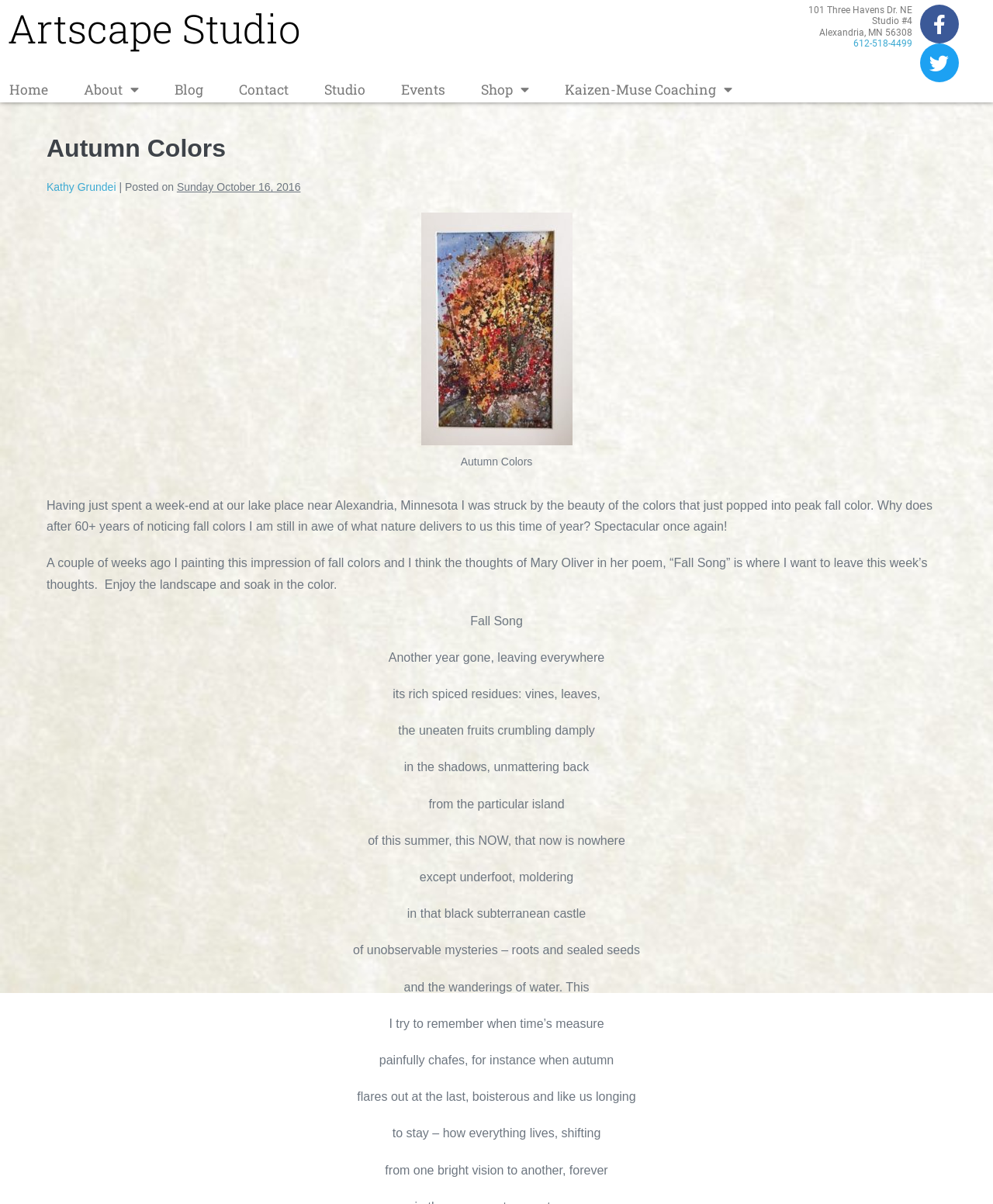What is the title of the blog post?
Look at the screenshot and respond with a single word or phrase.

Autumn Colors